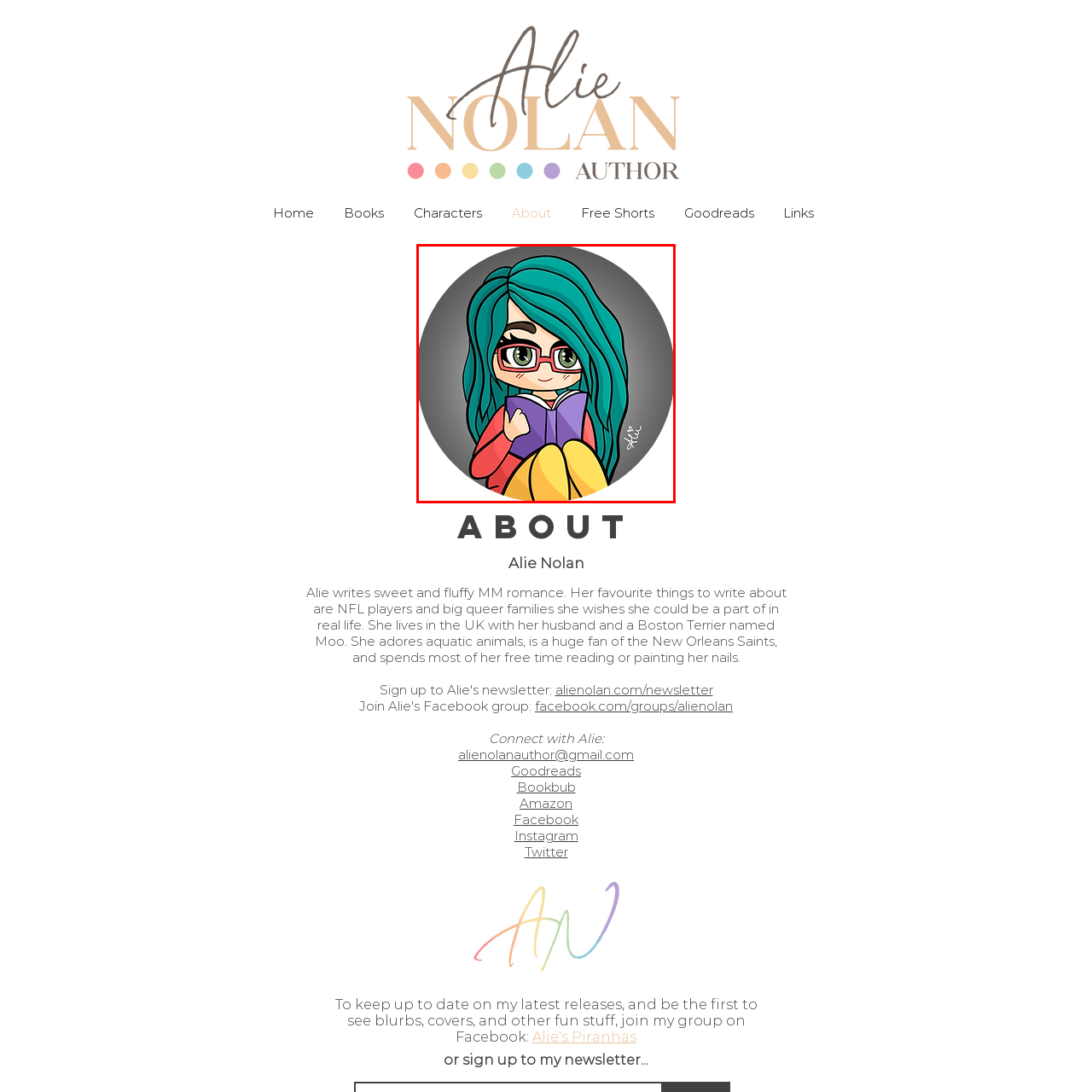Provide an in-depth description of the image within the red bounding box.

The image features a charming, cartoonish character with vibrant teal hair, large green eyes, and round glasses, seated comfortably while engrossed in reading a book. She wears a cozy red sweater and yellow pants, suggesting a relaxed atmosphere perfect for enjoying a story. The character's warm smile conveys joy and contentment, inviting viewers into a world of imagination. The circular framing, with a subtle gray background, enhances her bright appearance, making her the focal point of the design. This illustration captures the essence of a passionate reader, resonating with Alie Nolan's themes of romance and storytelling.